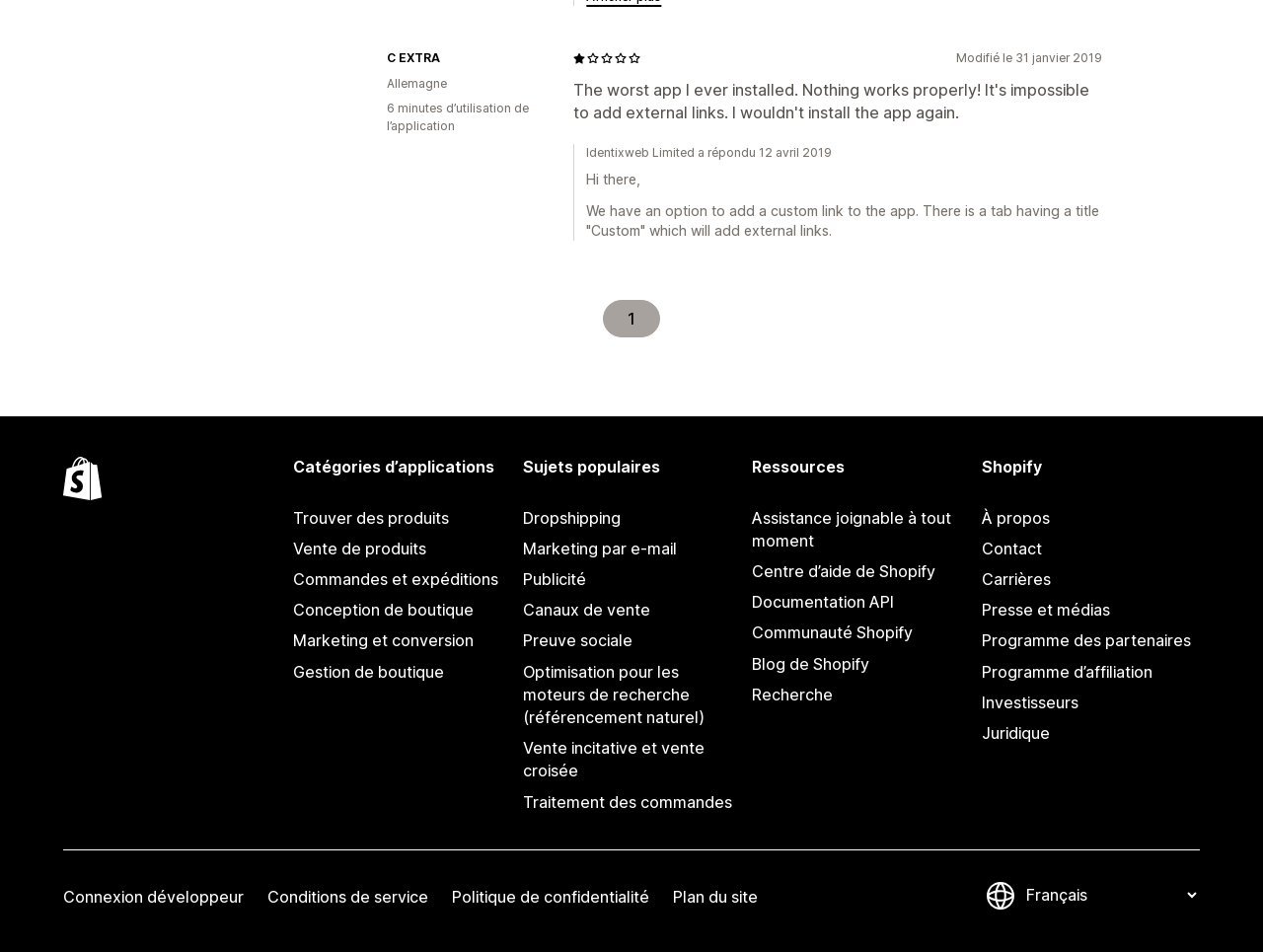Identify the bounding box coordinates of the region I need to click to complete this instruction: "Select a language from the dropdown menu".

[0.809, 0.929, 0.95, 0.951]